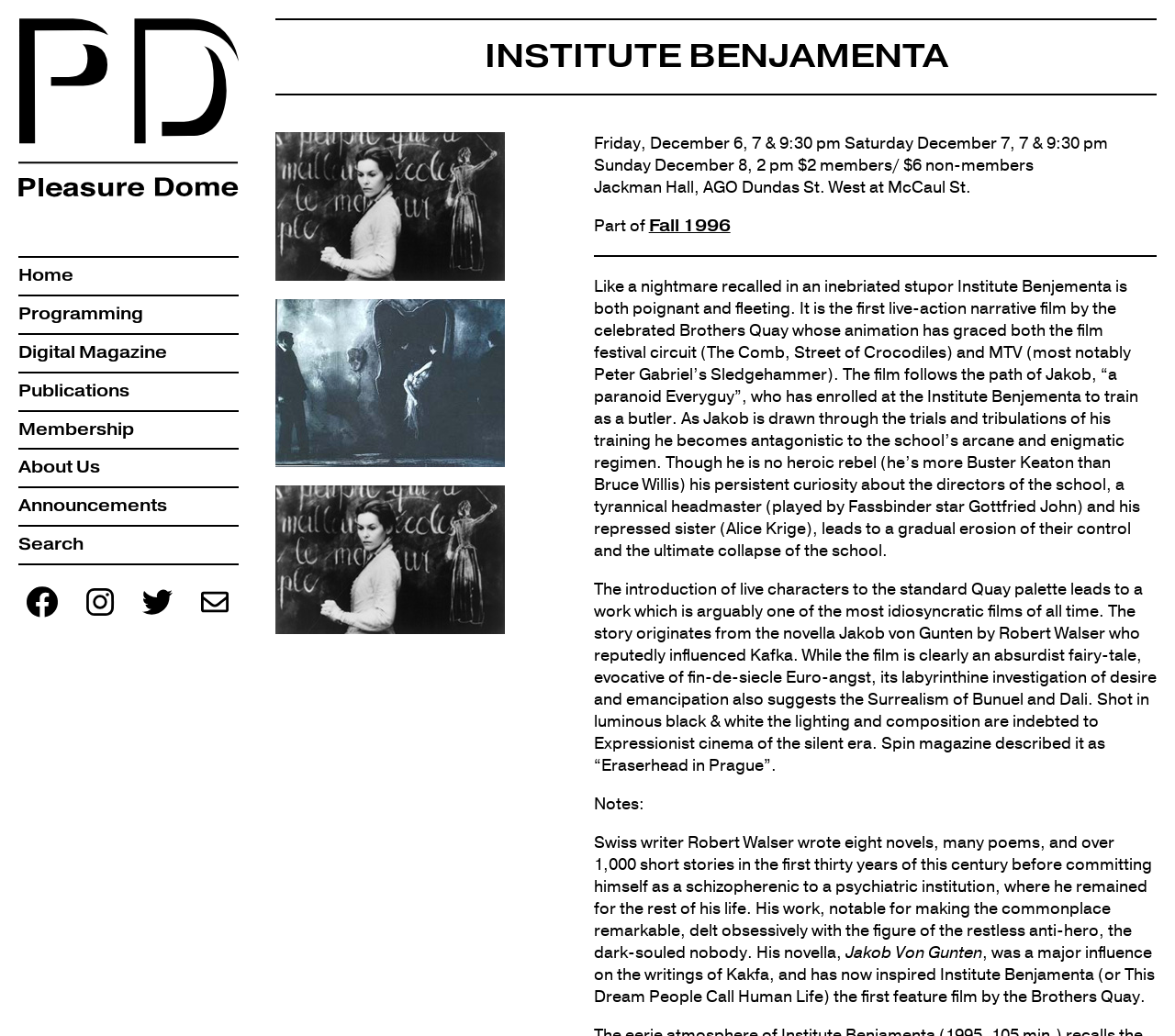Locate the coordinates of the bounding box for the clickable region that fulfills this instruction: "Read about the Institute Benjamenta film".

[0.505, 0.265, 0.97, 0.542]